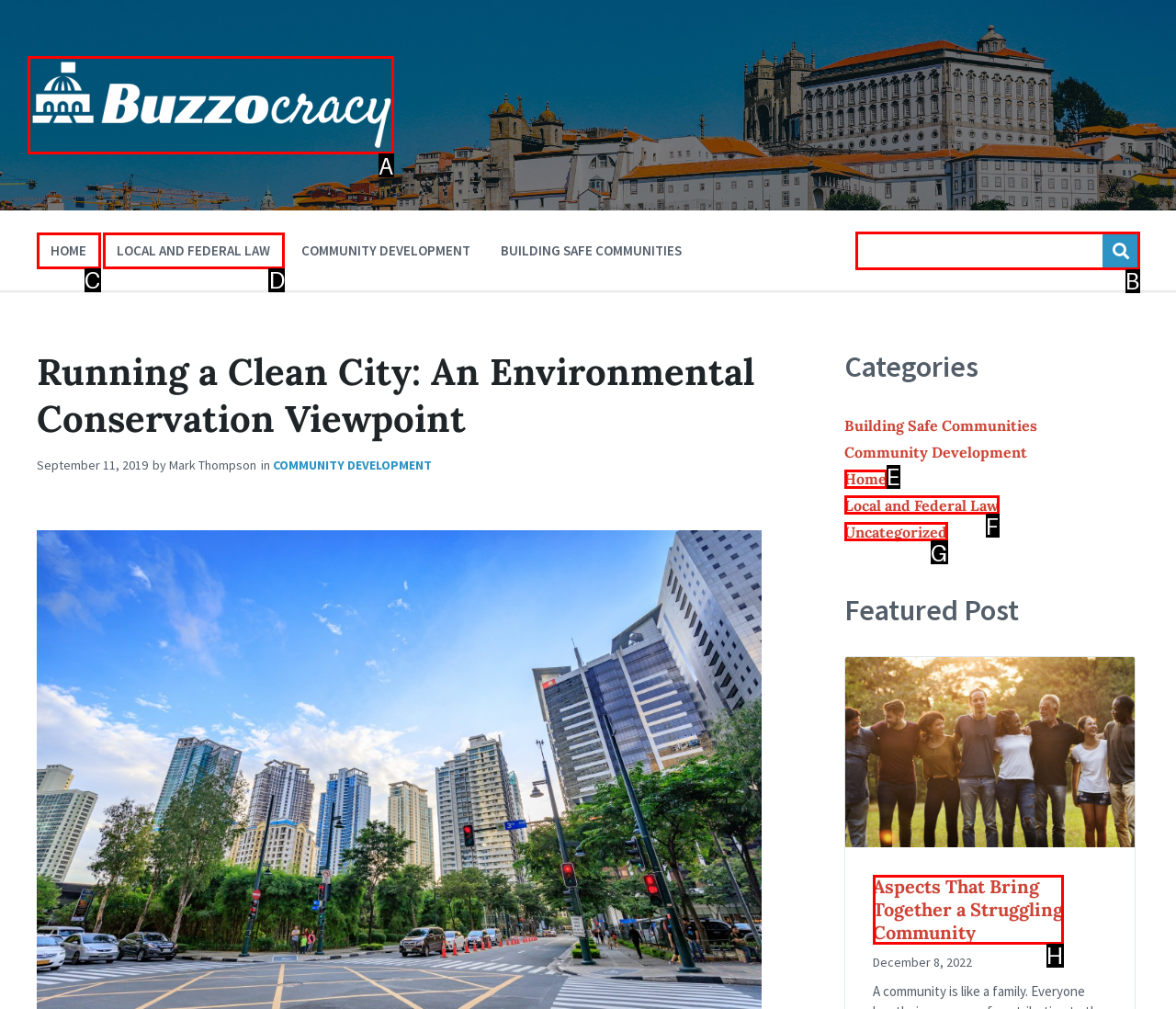Select the HTML element that should be clicked to accomplish the task: Search for something Reply with the corresponding letter of the option.

B